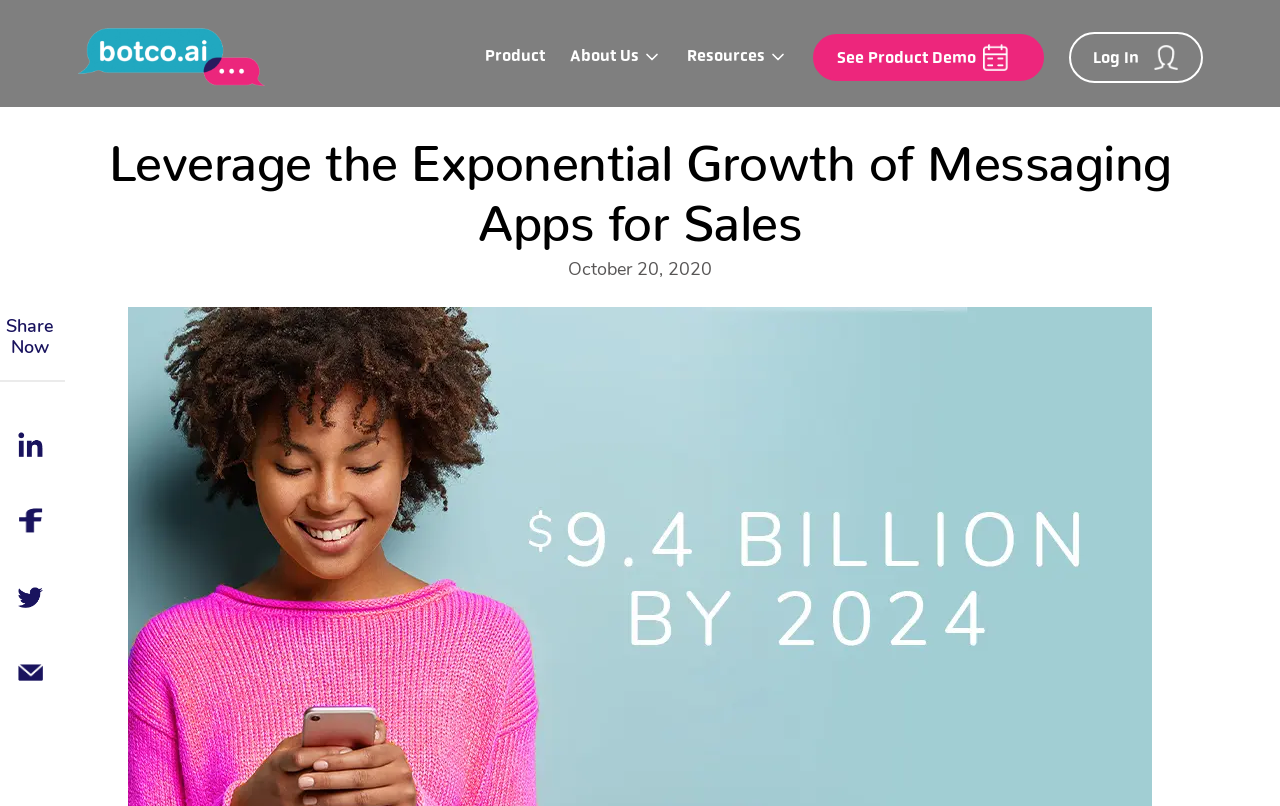How many social media icons are there?
Answer the question with a thorough and detailed explanation.

I counted the number of social media icons by looking at the images with descriptive texts such as 'LinkedIn Logo', 'Facebook Logo', 'Twitter Logo', and 'Email Icon'. There are four of them.